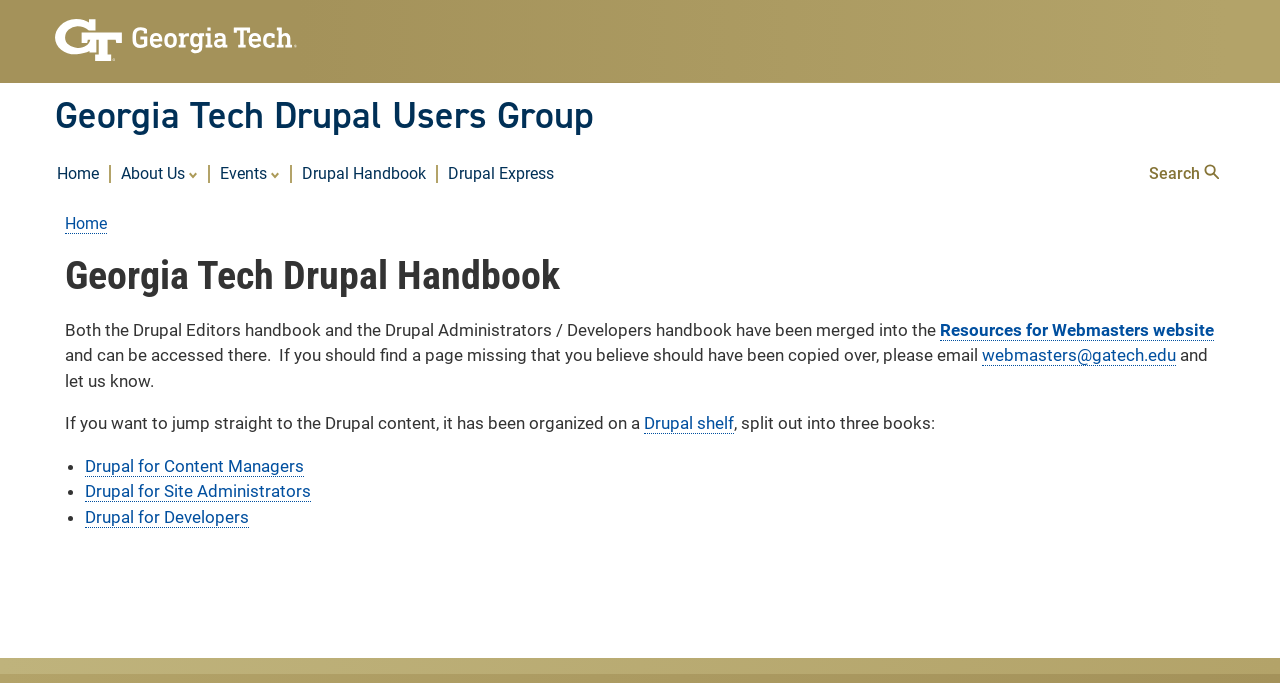Given the element description: "Drupal for Developers", predict the bounding box coordinates of the UI element it refers to, using four float numbers between 0 and 1, i.e., [left, top, right, bottom].

[0.066, 0.742, 0.195, 0.773]